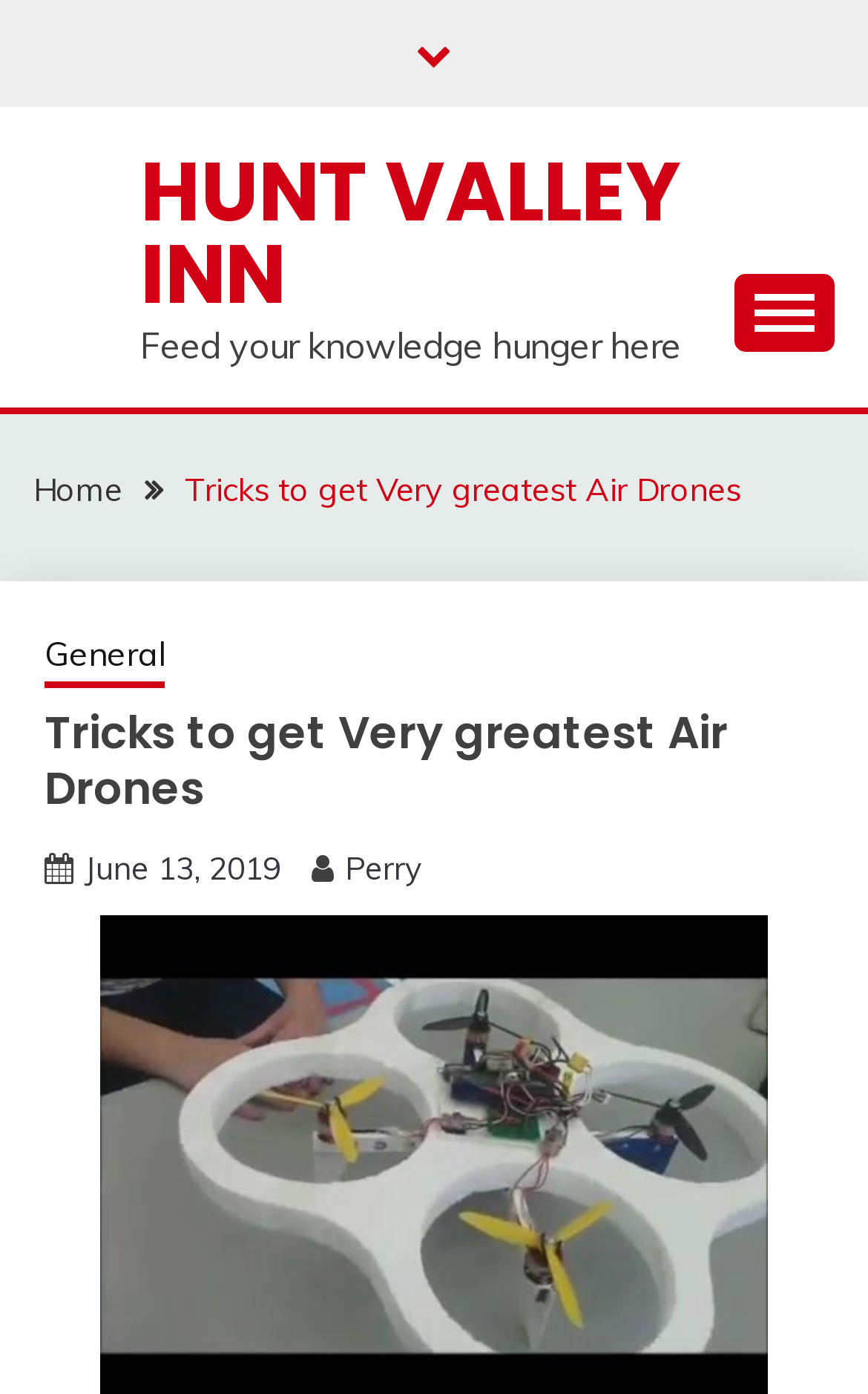What is the name of the inn?
Based on the content of the image, thoroughly explain and answer the question.

I found the answer by looking at the link element with the text 'HUNT VALLEY INN' which is located at the top of the webpage.